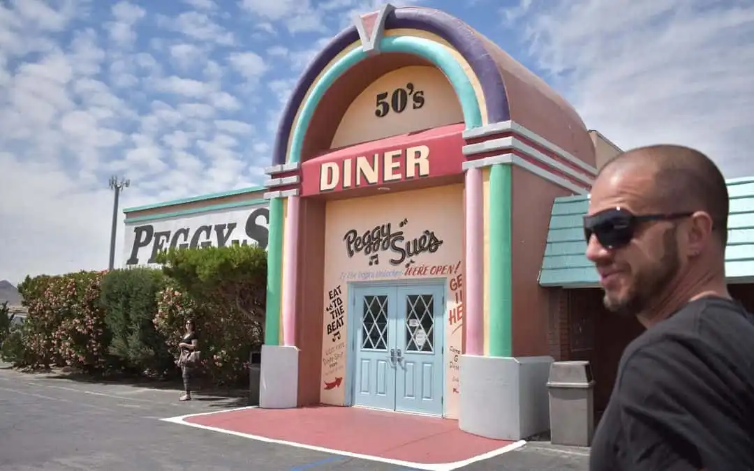Provide a comprehensive description of the image.

The image showcases the vibrant exterior of Peggy Sue's Diner, a nostalgic eatery styled in classic 1950s architecture. The diner is adorned with bright colors, featuring a prominent sign that reads "50's DINER" atop a grand archway. The entrance, framed by pastel-colored columns, invites passersby with its catchy slogans displayed on the walls, such as "Eat like it’s the best!" A couple of plants are visible in the foreground, enhancing the lively atmosphere. In the foreground, a man with a shaved head and sunglasses walks past, adding a modern touch to the classic setting. The diner is a recognizable pit stop located on the route, offering travelers a unique blend of vintage charm and comfort food, encapsulating the spirit of American roadside dining.